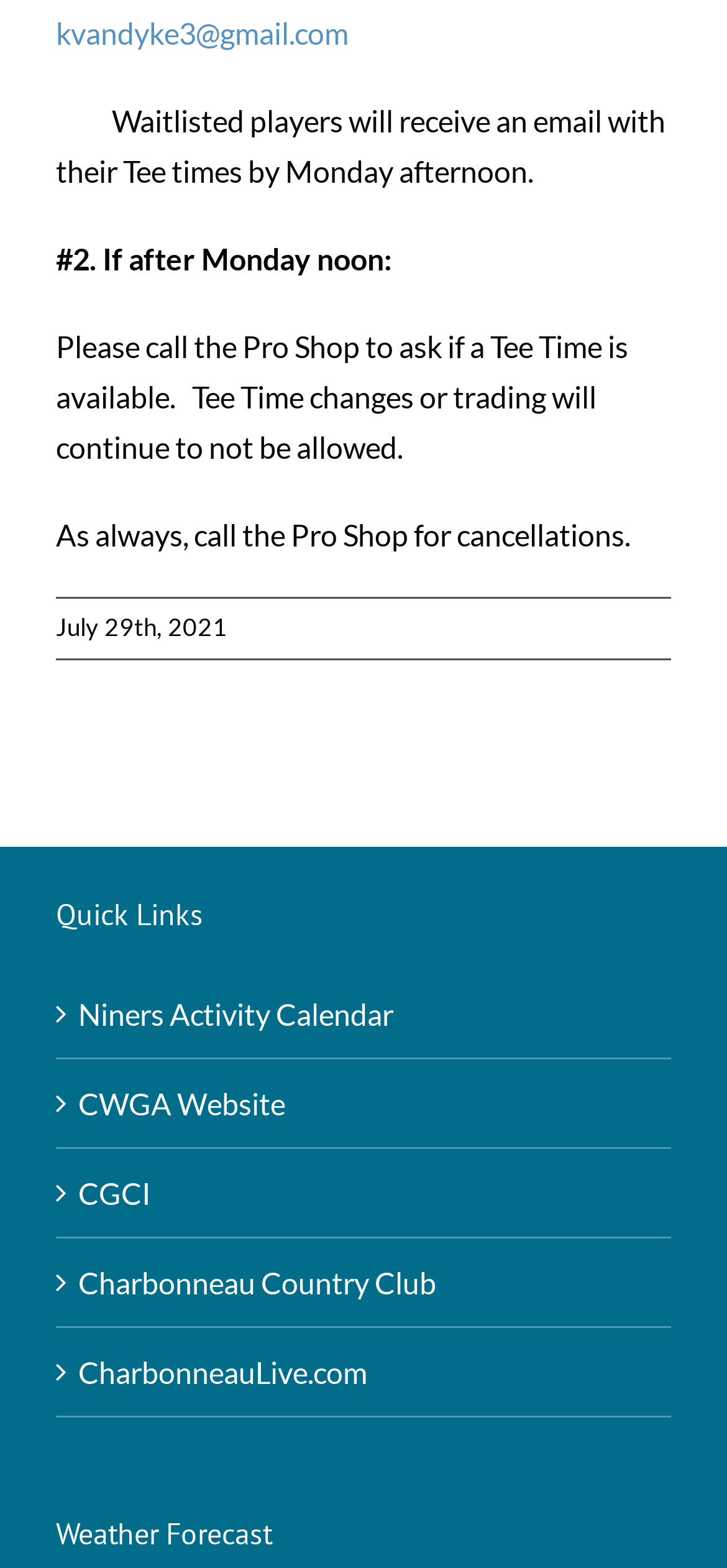Provide your answer to the question using just one word or phrase: What is the purpose of calling the Pro Shop on Monday noon?

To ask if a Tee Time is available